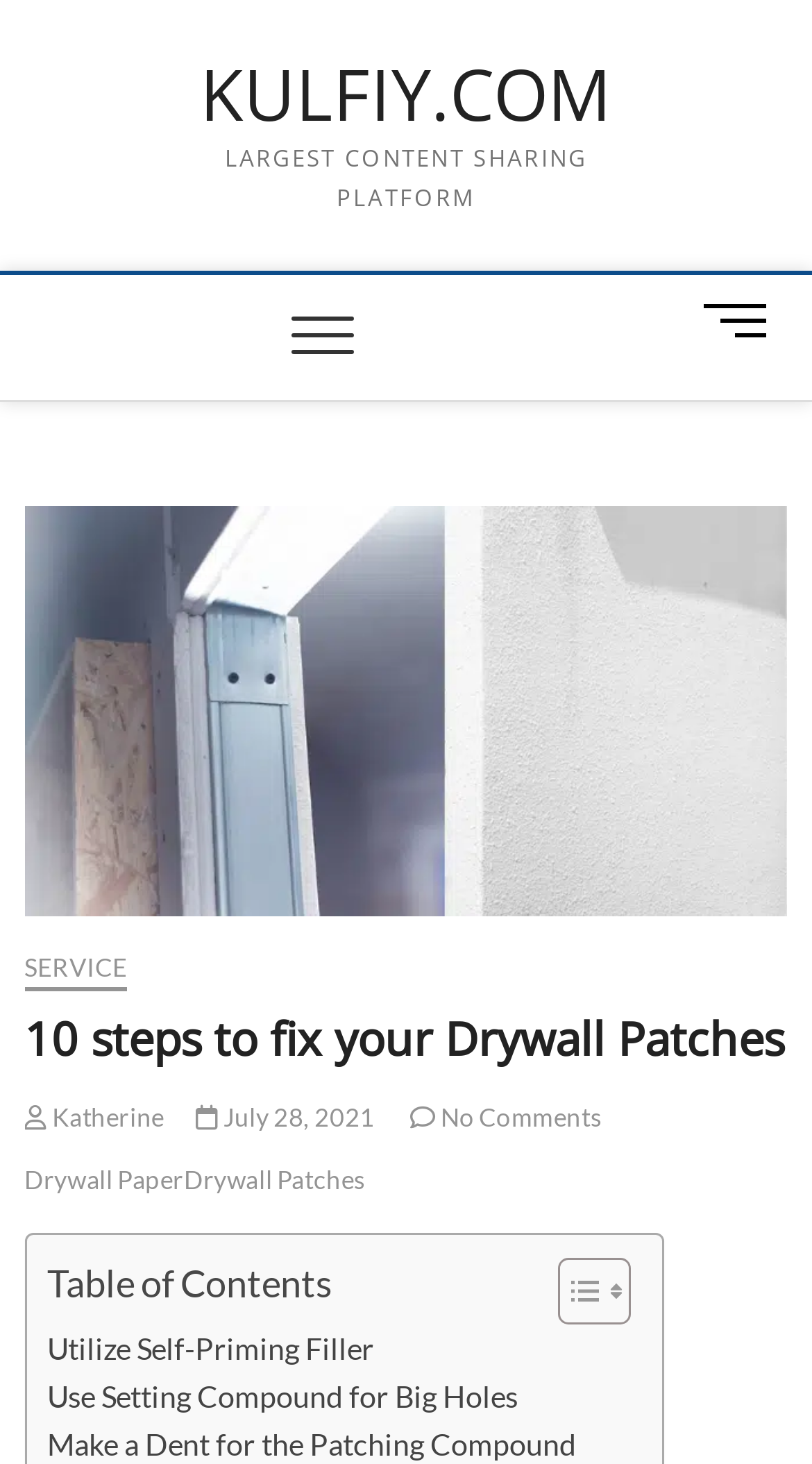Locate the primary heading on the webpage and return its text.

10 steps to fix your Drywall Patches